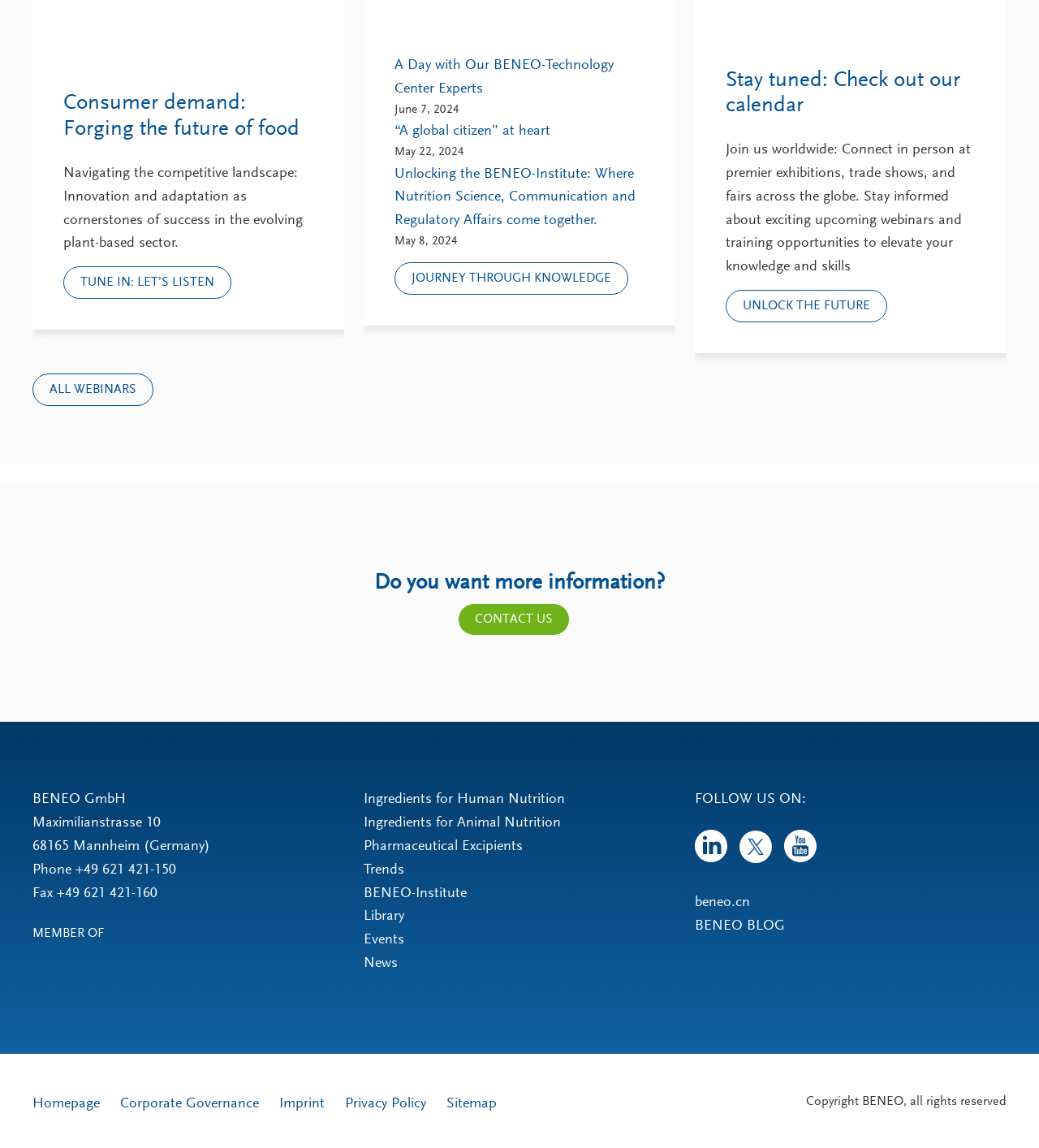Specify the bounding box coordinates of the area to click in order to execute this command: 'Click the About link'. The coordinates should consist of four float numbers ranging from 0 to 1, and should be formatted as [left, top, right, bottom].

None